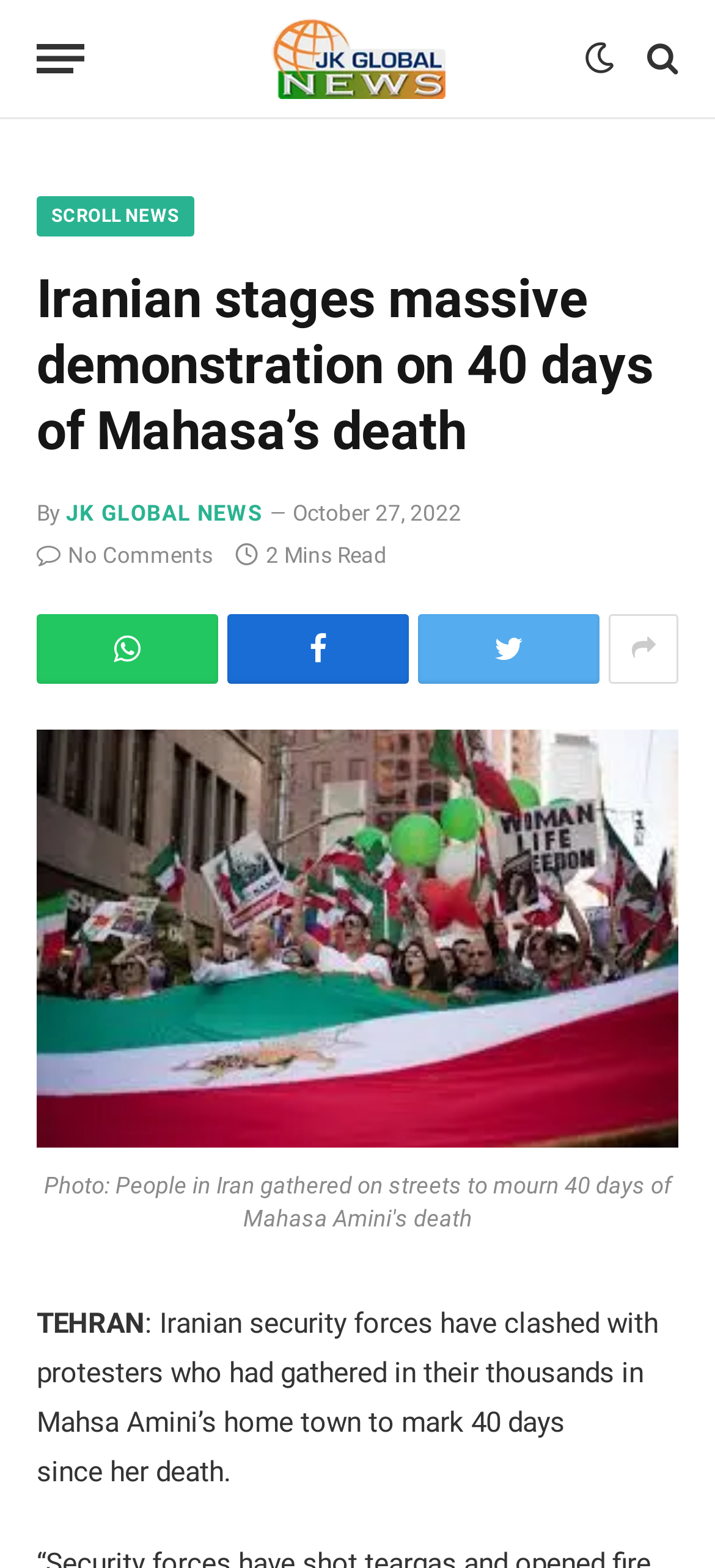What is the date of the news article?
Please answer using one word or phrase, based on the screenshot.

October 27, 2022